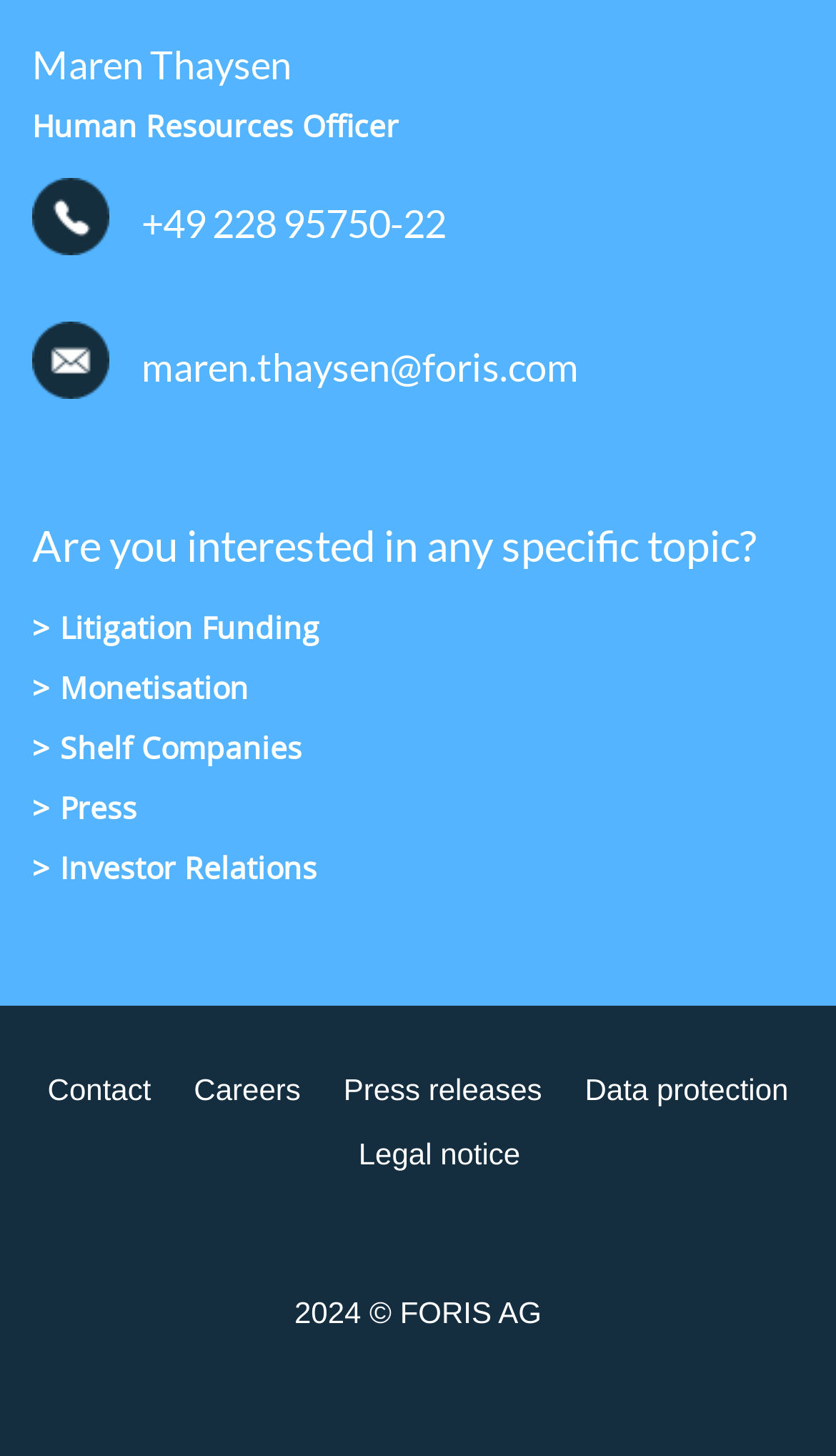Specify the bounding box coordinates of the region I need to click to perform the following instruction: "Get in touch with Maren Thaysen". The coordinates must be four float numbers in the range of 0 to 1, i.e., [left, top, right, bottom].

[0.038, 0.22, 0.808, 0.284]